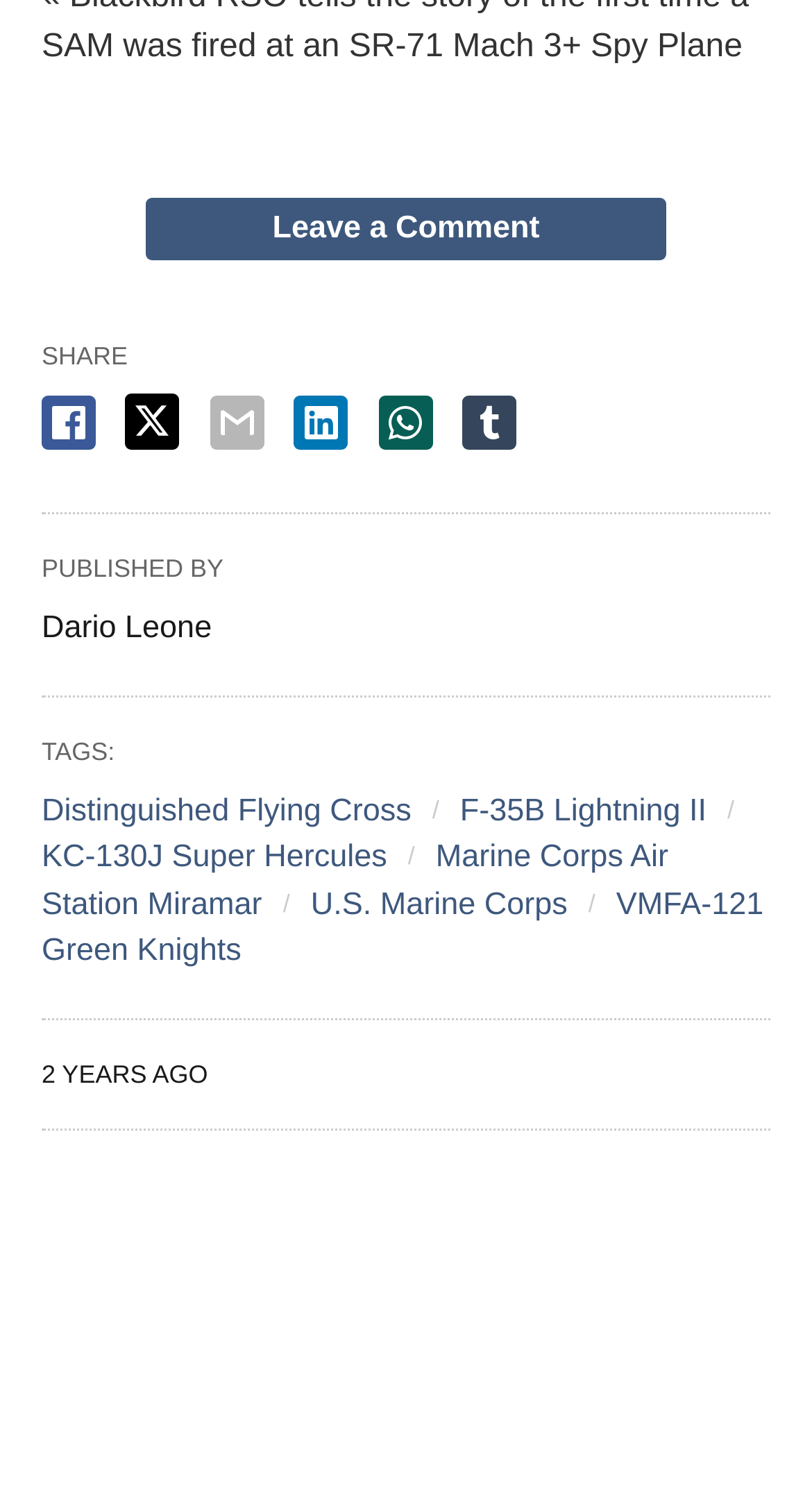Please identify the bounding box coordinates of the clickable element to fulfill the following instruction: "view June 2021". The coordinates should be four float numbers between 0 and 1, i.e., [left, top, right, bottom].

None